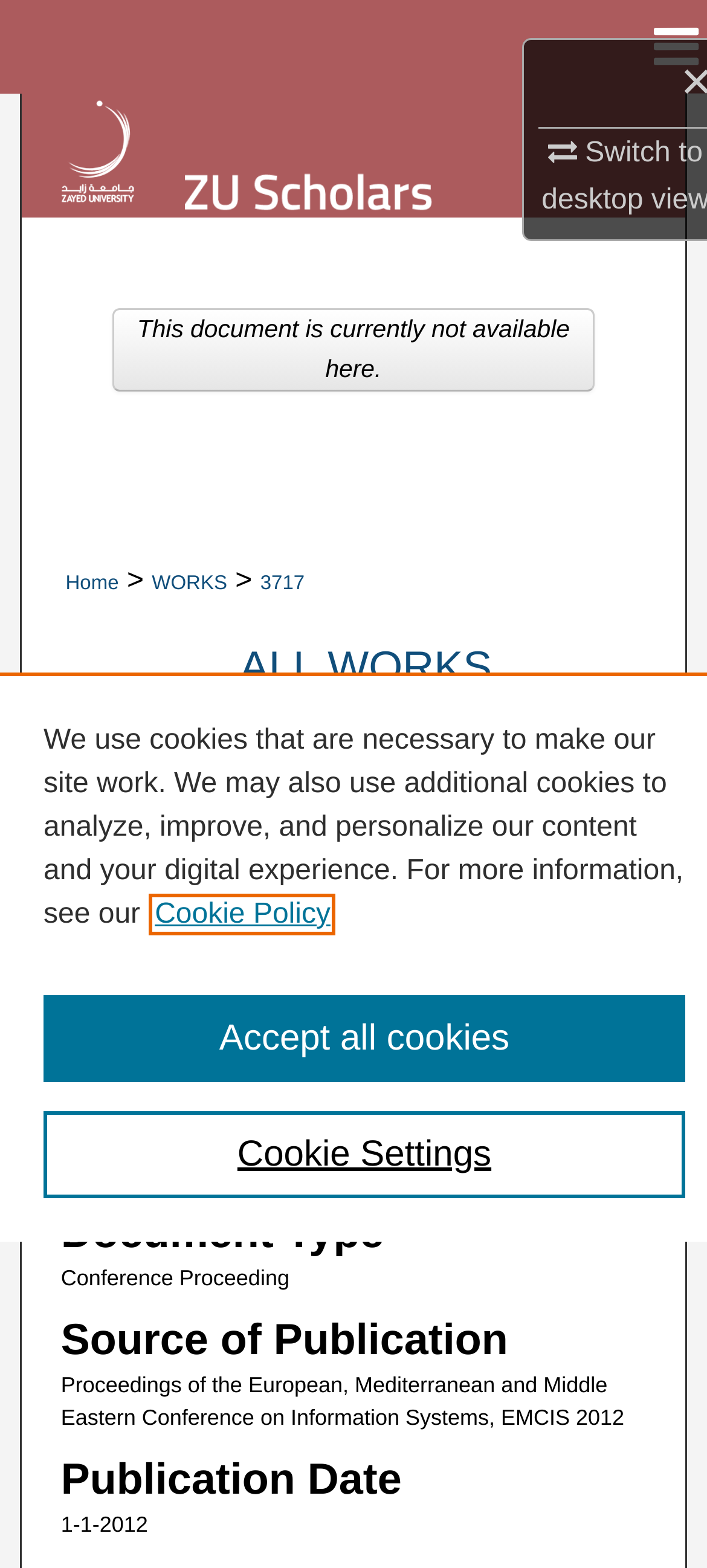Answer the following query with a single word or phrase:
When was the case study published?

1-1-2012